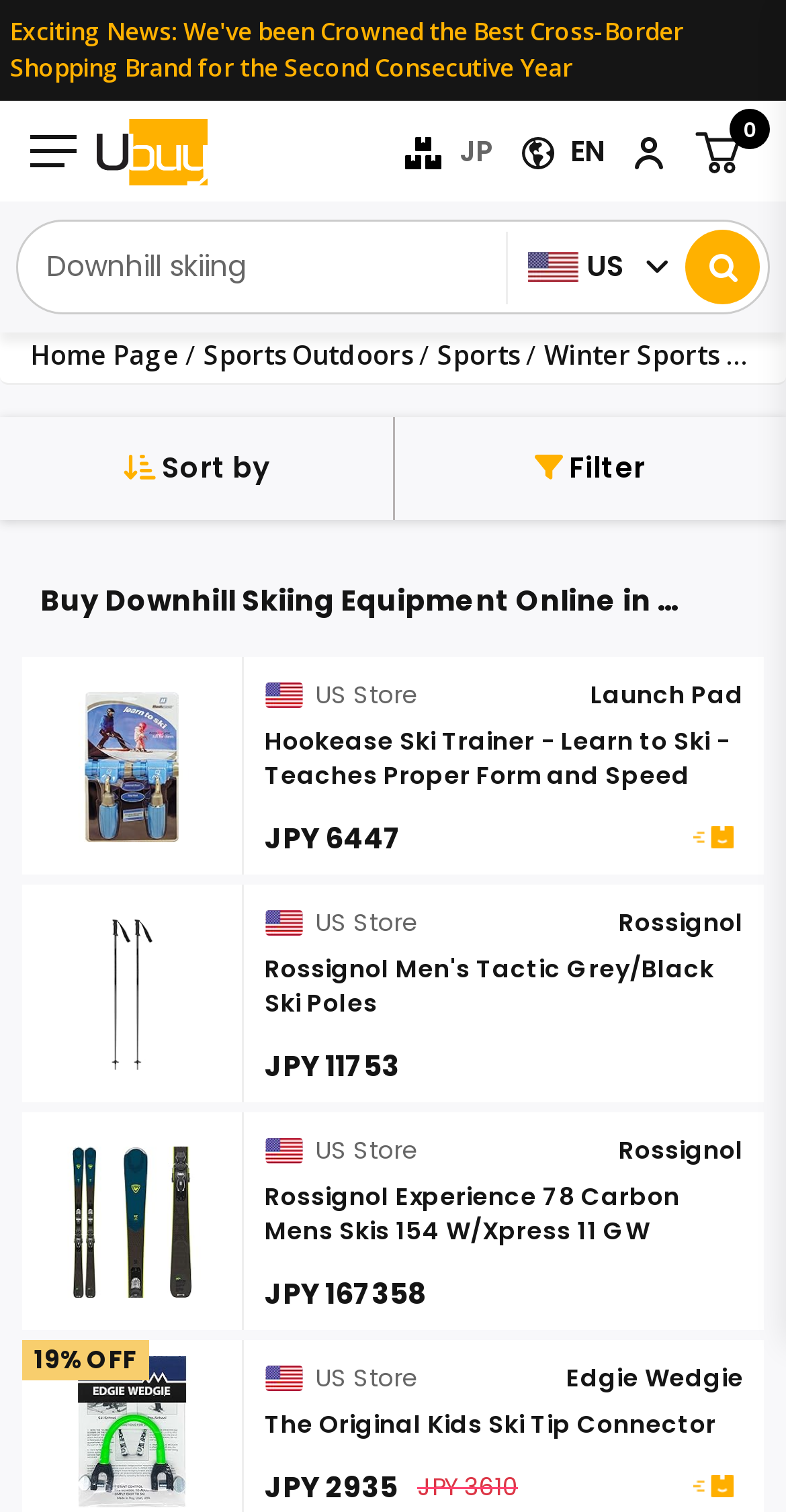Extract the bounding box coordinates for the UI element described by the text: "Account". The coordinates should be in the form of [left, top, right, bottom] with values between 0 and 1.

[0.805, 0.07, 0.846, 0.131]